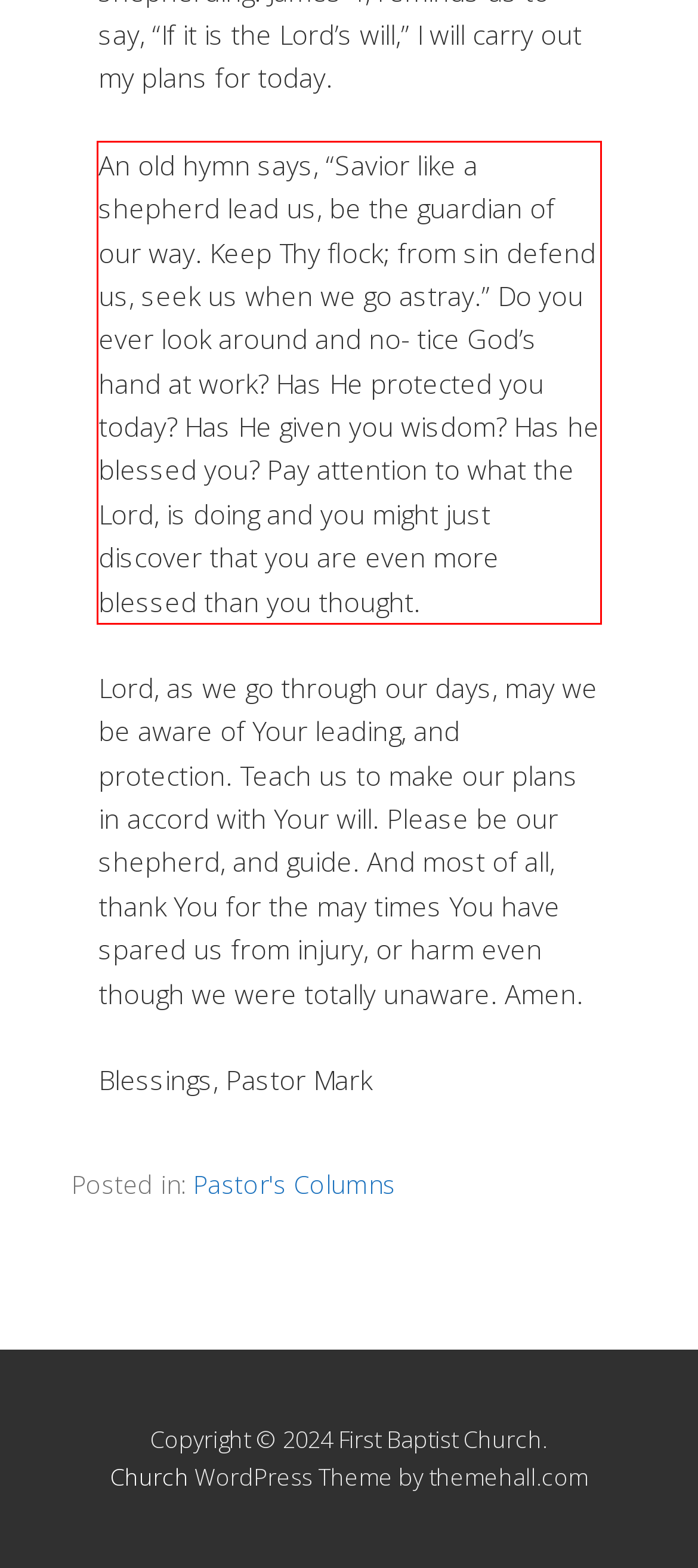You are given a screenshot showing a webpage with a red bounding box. Perform OCR to capture the text within the red bounding box.

An old hymn says, “Savior like a shepherd lead us, be the guardian of our way. Keep Thy flock; from sin defend us, seek us when we go astray.” Do you ever look around and no- tice God’s hand at work? Has He protected you today? Has He given you wisdom? Has he blessed you? Pay attention to what the Lord, is doing and you might just discover that you are even more blessed than you thought.